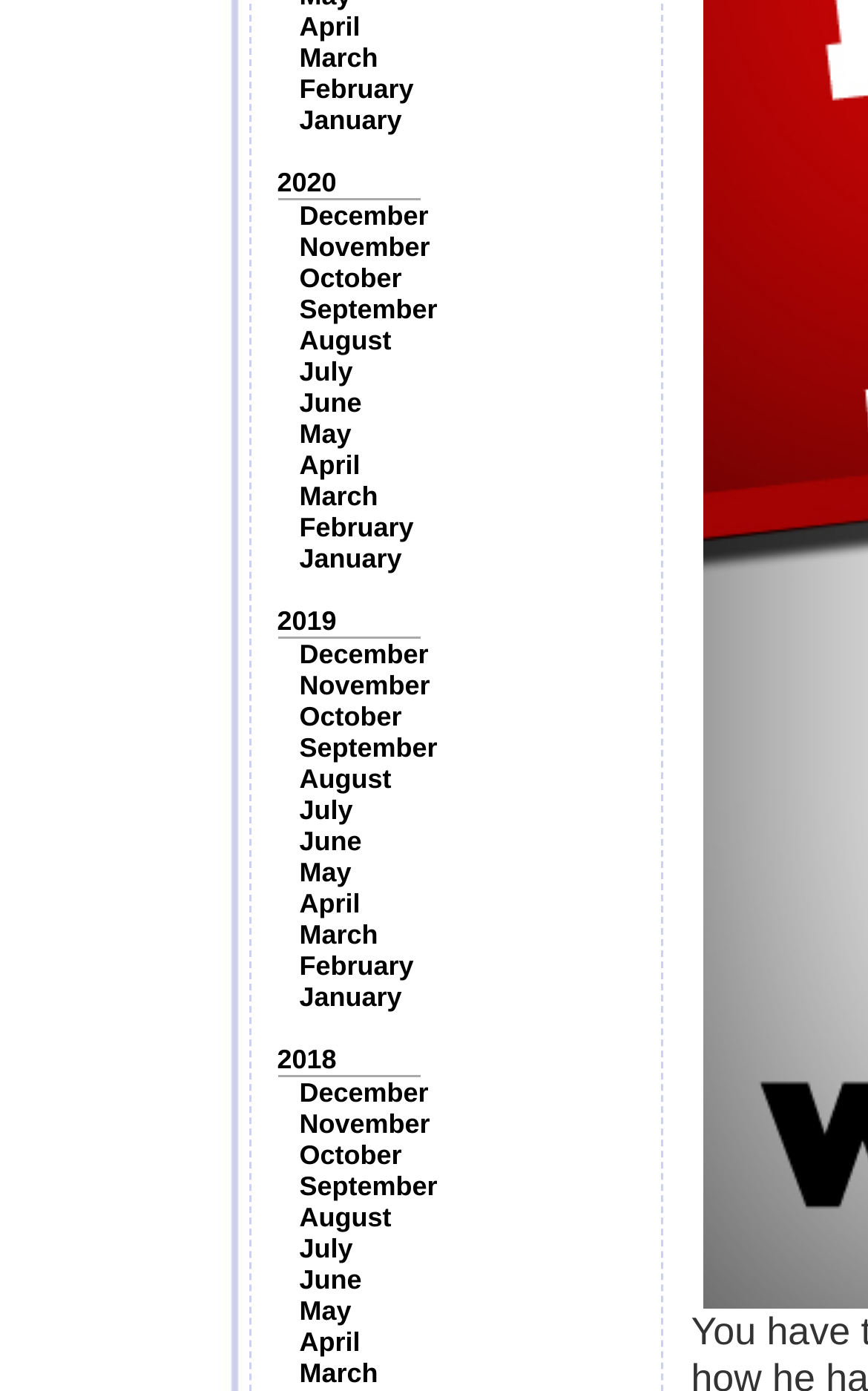Refer to the screenshot and answer the following question in detail:
How many months are listed for each year?

I observed that for each year (2020, 2019, and 2018), there are 12 links with month names, ranging from 'January' to 'December'. This pattern is consistent across all three years.